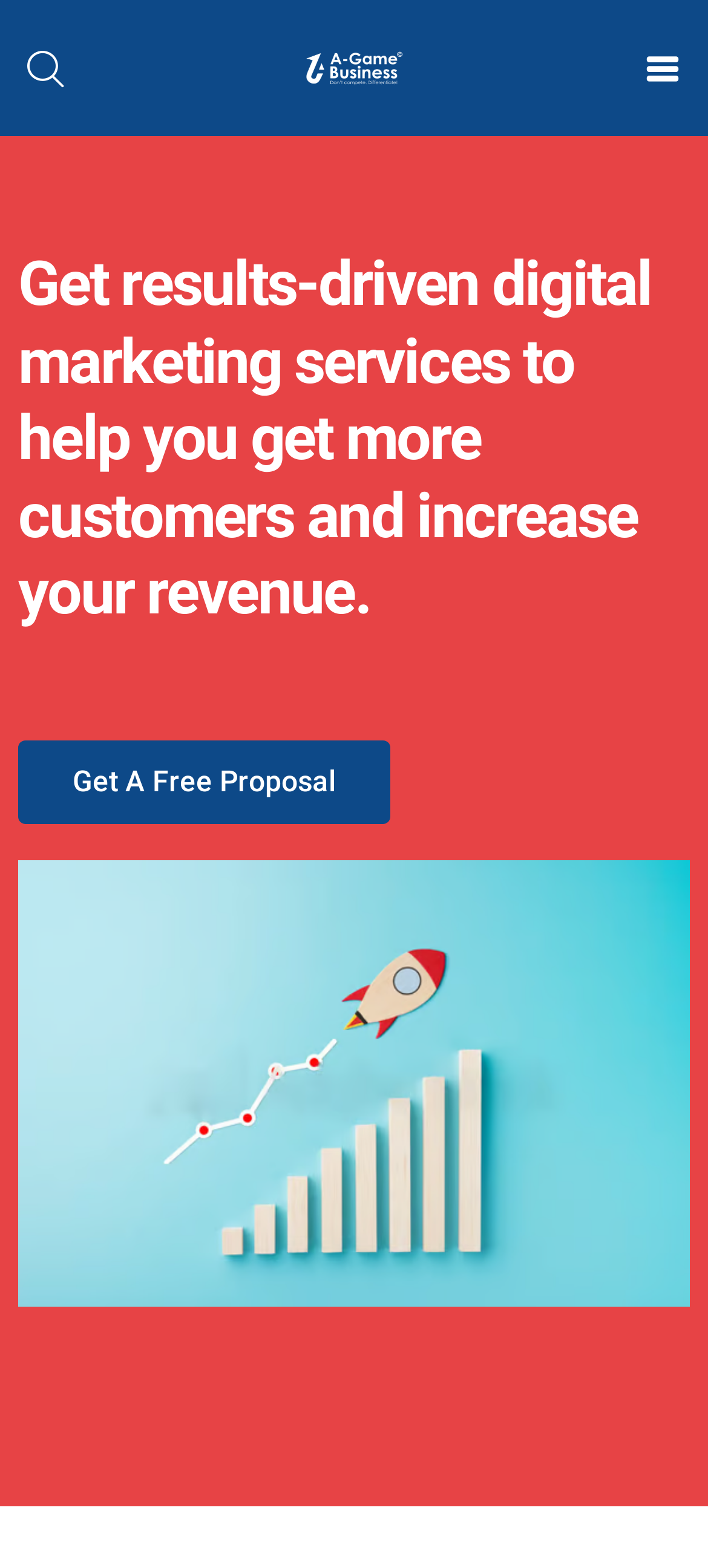Generate a comprehensive description of the webpage content.

The webpage is about digital marketing services offered by A-Game Business. At the top left, there is a logo of A-Game Business, which is an image linked to the website's homepage. Below the logo, there is a navigation menu with 11 links, including "Home", "About Us", "Services", and others. Each link has a corresponding text description.

On the top right, there are three more links: "HOME", "ABOUT US", and another link with no text description. These links are positioned horizontally, with "HOME" on the left and the other link on the right.

The main content of the webpage is a heading that reads "Get results-driven digital marketing services to help you get more customers and increase your revenue." Below the heading, there is a call-to-action link that says "Get A Free Proposal". This link is positioned near the top center of the page.

At the bottom of the page, there is a large image that spans the entire width of the page. The image is likely a background image or a hero image that adds visual appeal to the webpage.

Overall, the webpage has a simple and clean layout, with a clear focus on promoting digital marketing services and encouraging visitors to take action by getting a free proposal.